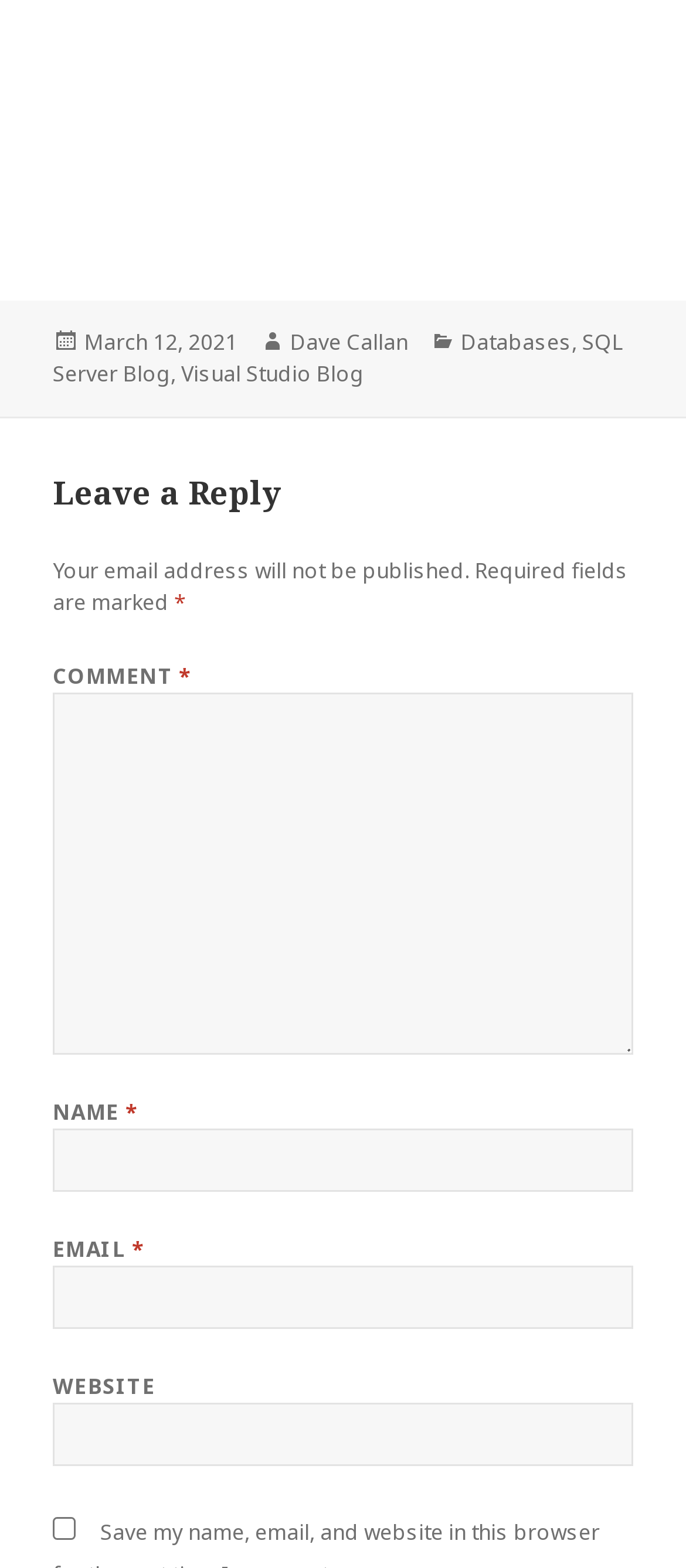Identify the bounding box coordinates for the element you need to click to achieve the following task: "Click on the 'Databases' link". The coordinates must be four float values ranging from 0 to 1, formatted as [left, top, right, bottom].

[0.672, 0.208, 0.833, 0.228]